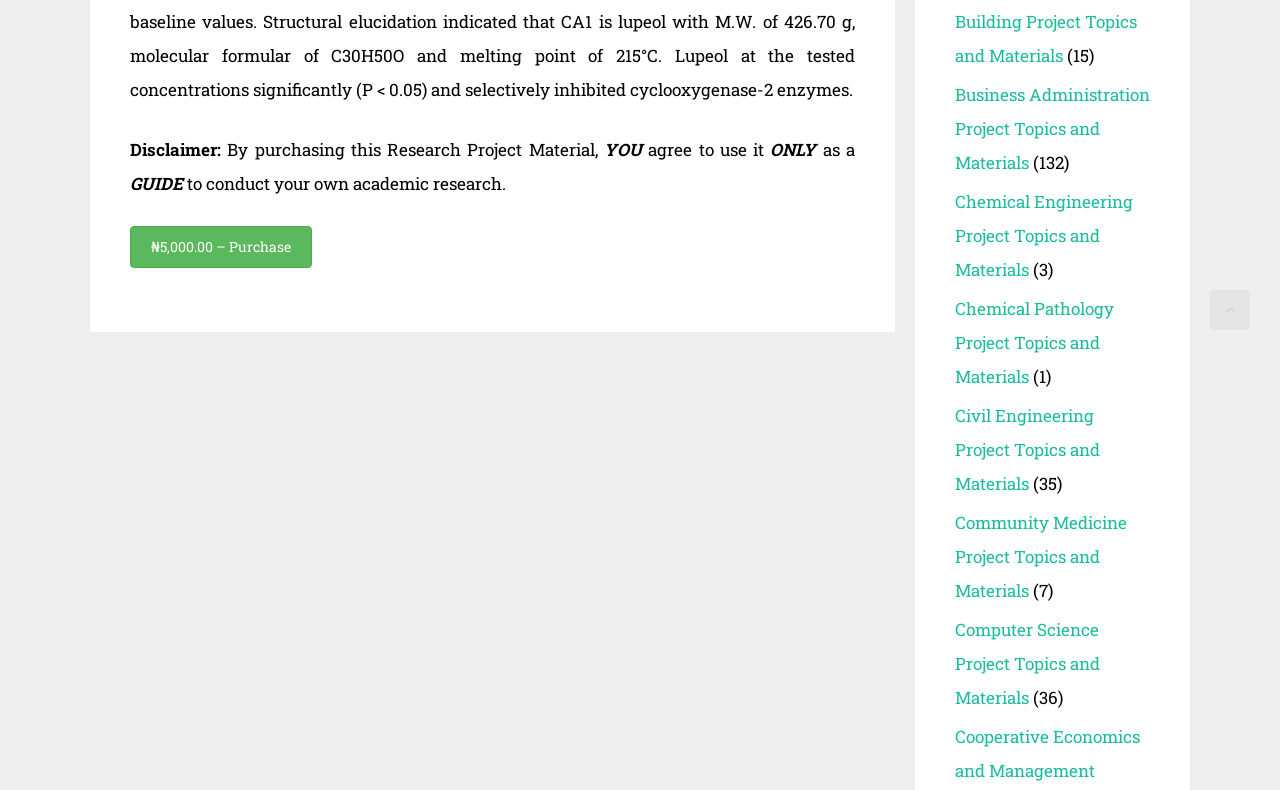What is the price of the research project material?
Can you offer a detailed and complete answer to this question?

The price of the research project material is mentioned on the button '₦5,000.00 – Purchase Loading', which is located below the disclaimer.